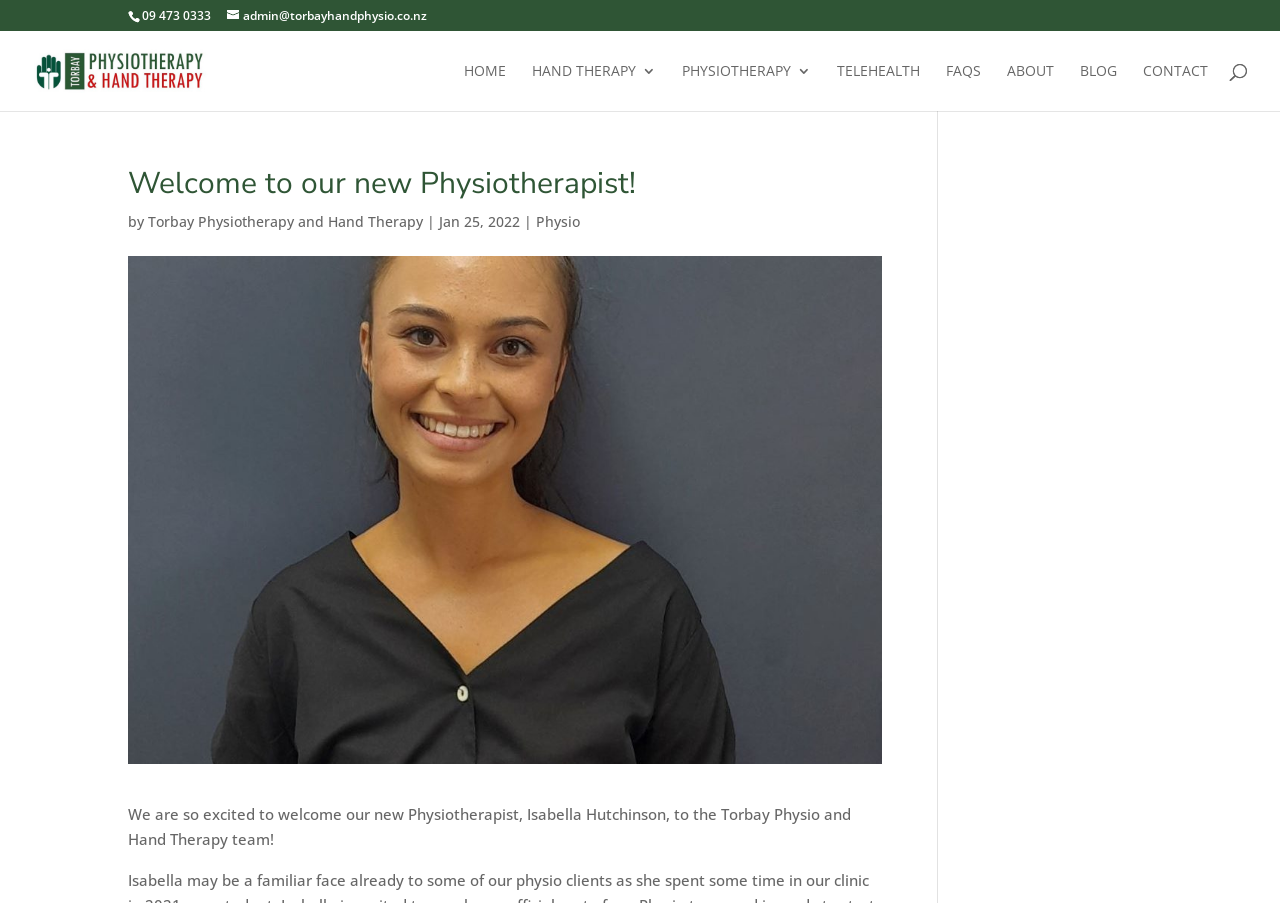What is the phone number of Torbay Physiotherapy and Hand Therapy?
Refer to the image and give a detailed answer to the question.

I found the phone number by looking at the top section of the webpage, where I saw a static text element with the phone number '09 473 0333'.